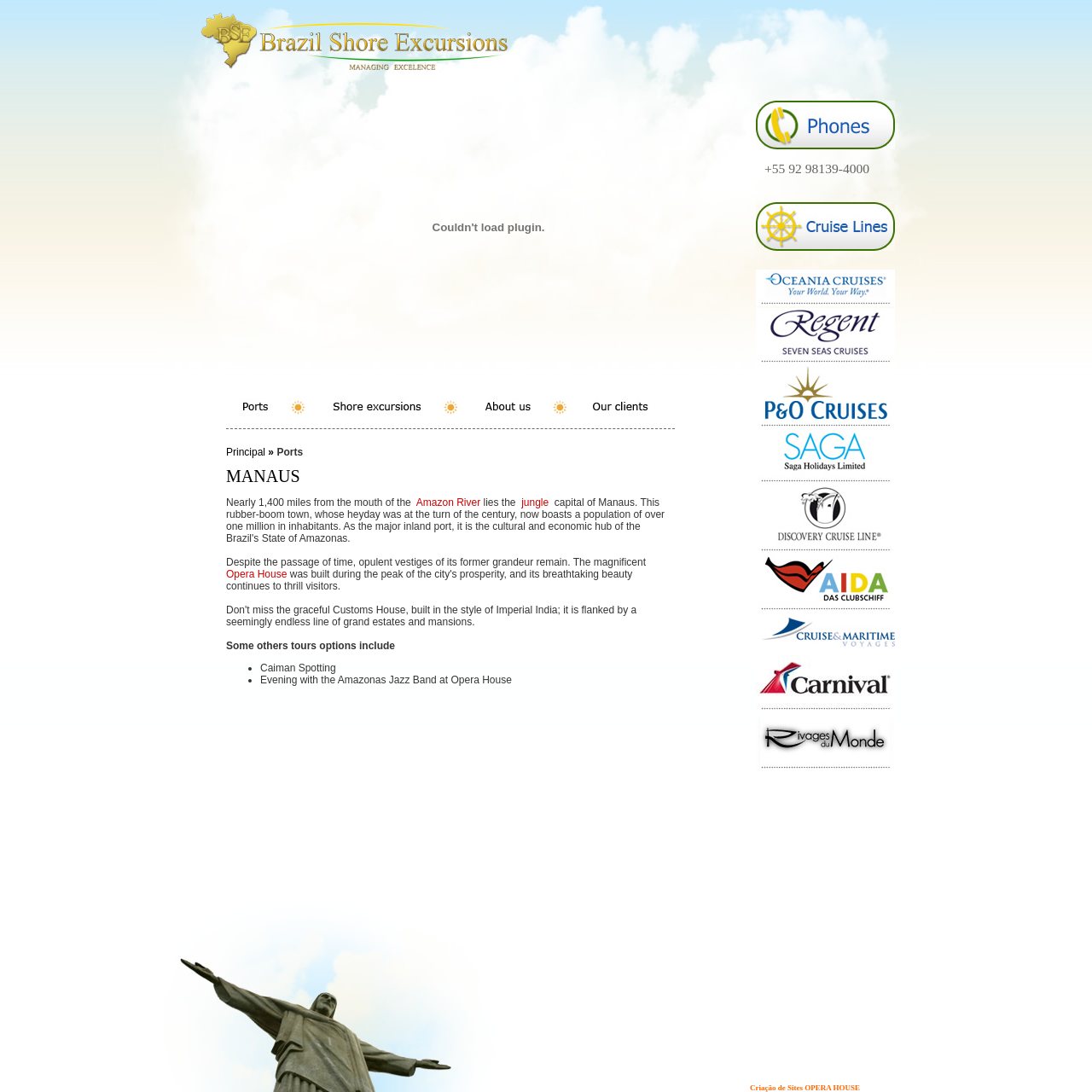What is one of the tour options mentioned?
Please use the visual content to give a single word or phrase answer.

Caiman Spotting